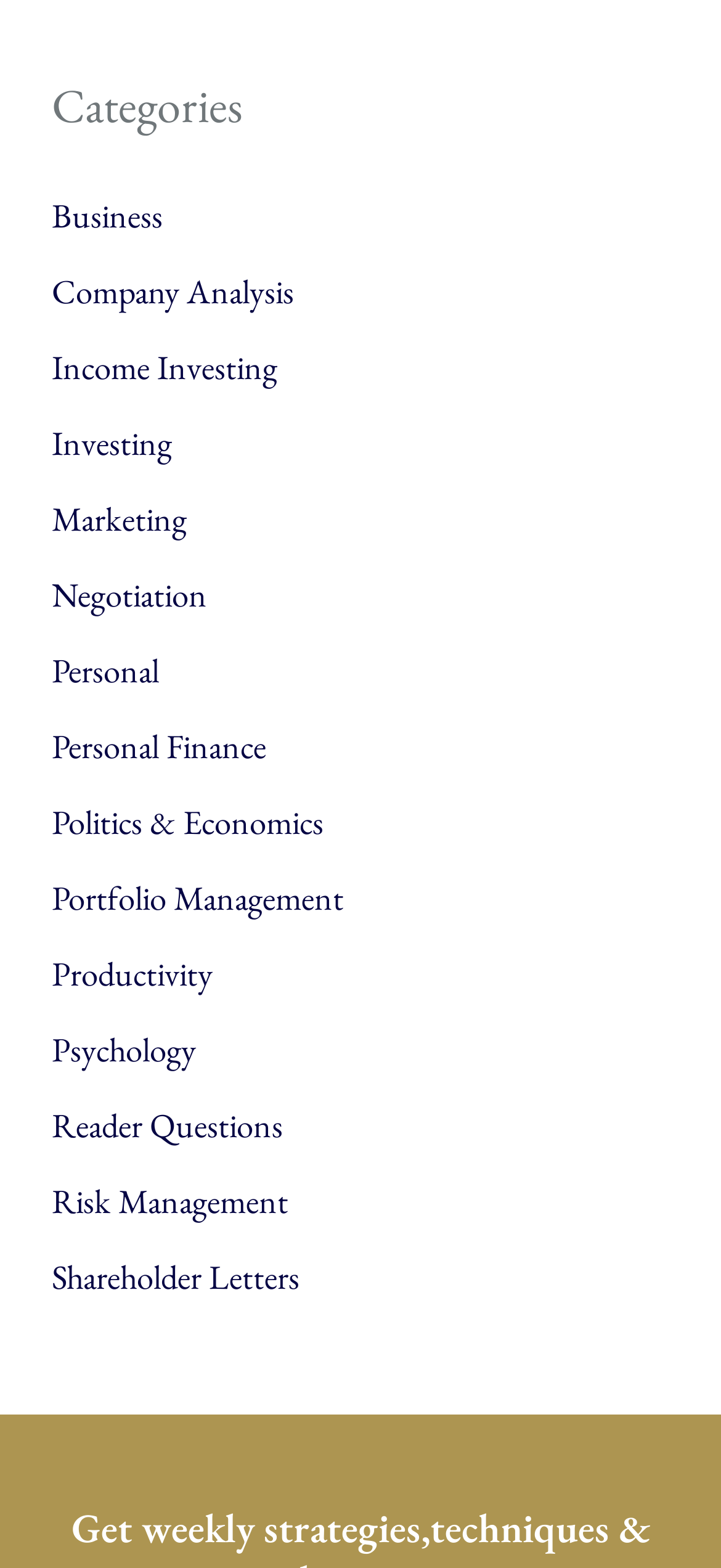What is the category listed after 'Investing'?
Based on the image, provide your answer in one word or phrase.

Marketing